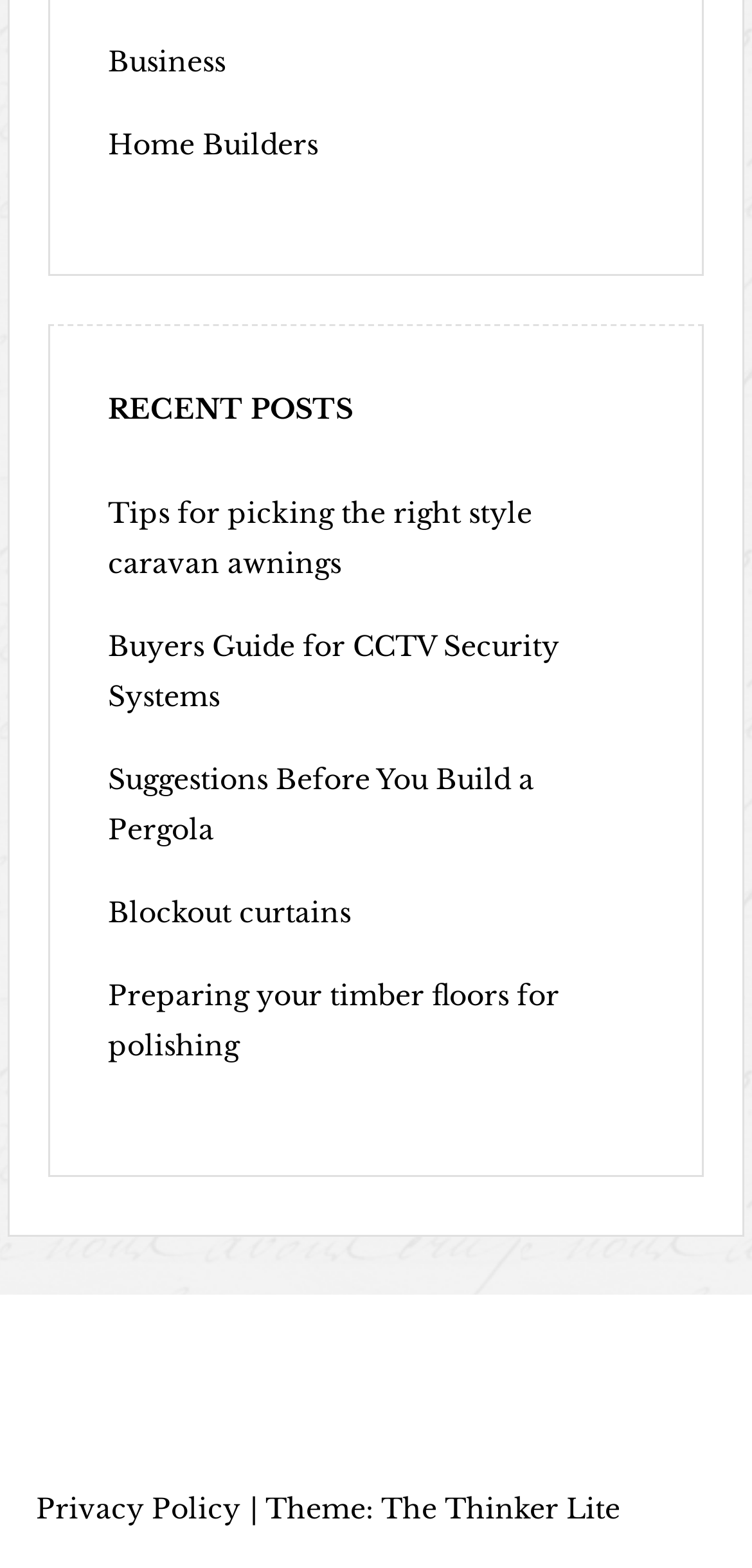Please provide the bounding box coordinate of the region that matches the element description: Theme: The Thinker Lite. Coordinates should be in the format (top-left x, top-left y, bottom-right x, bottom-right y) and all values should be between 0 and 1.

[0.353, 0.951, 0.825, 0.973]